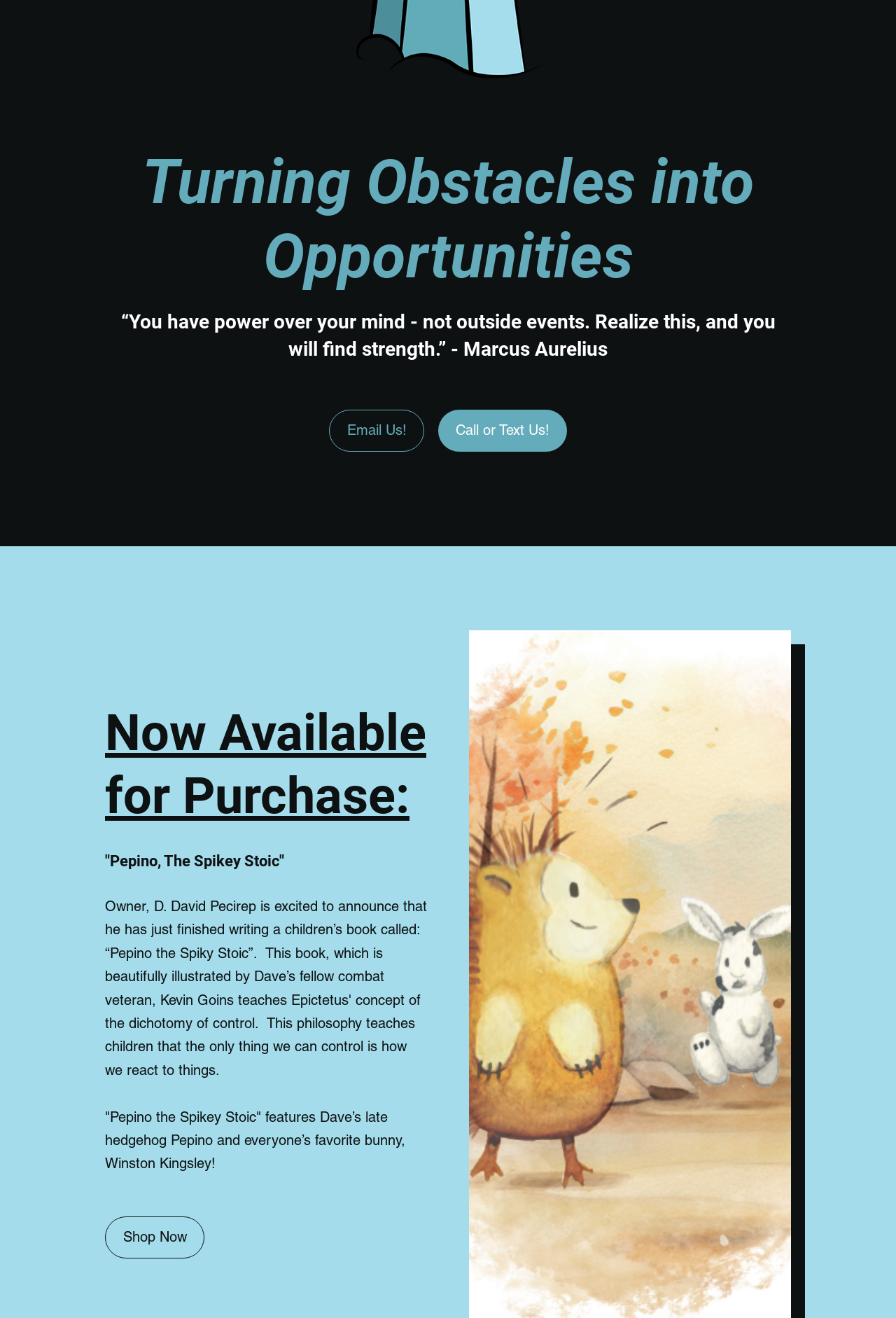Given the description: "GET HELP TODAY 800-681-3128", determine the bounding box coordinates of the UI element. The coordinates should be formatted as four float numbers between 0 and 1, [left, top, right, bottom].

None